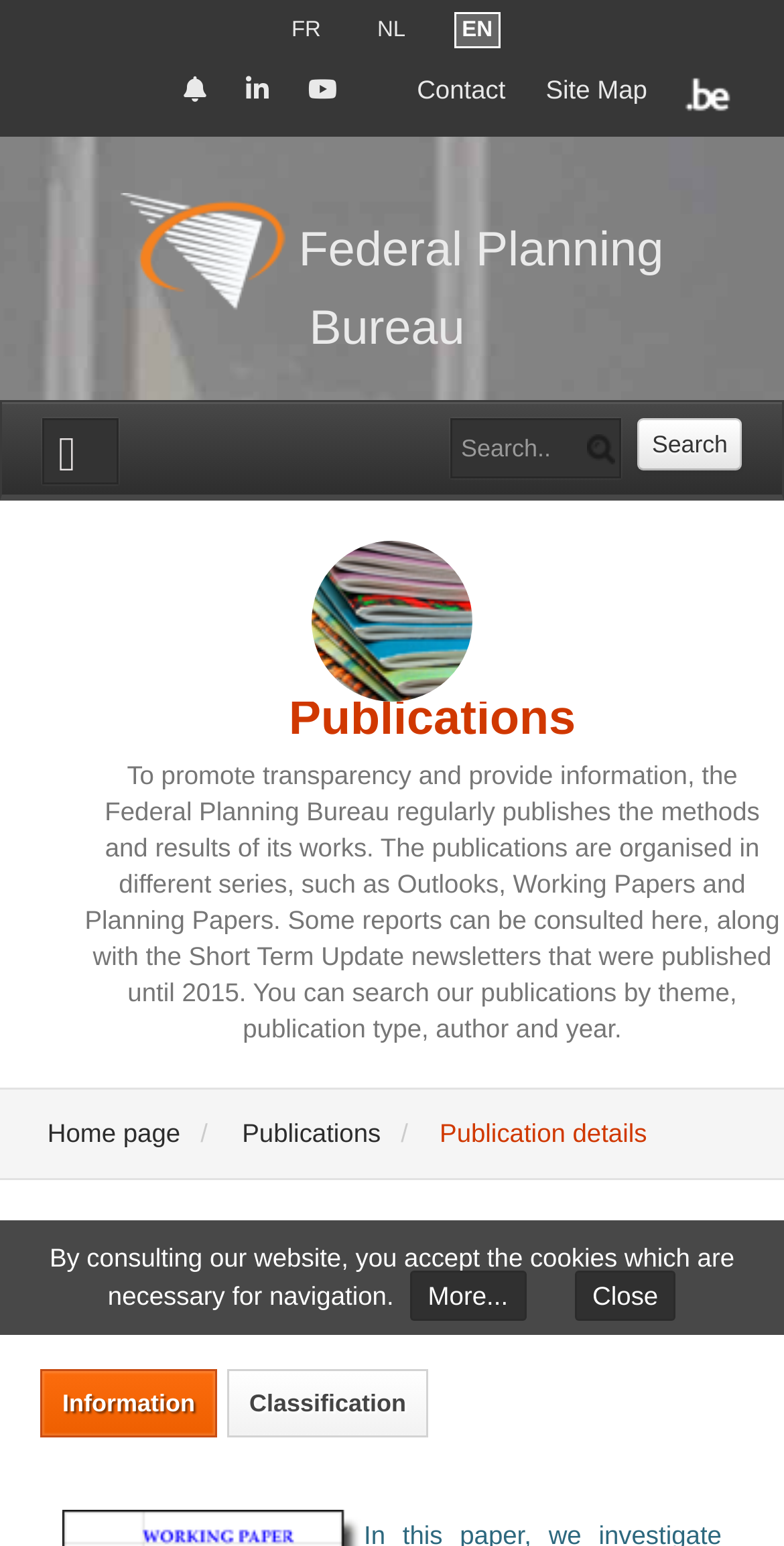Identify the bounding box coordinates of the clickable region to carry out the given instruction: "Read the 'TAG ARCHIVES: ILL' heading".

None